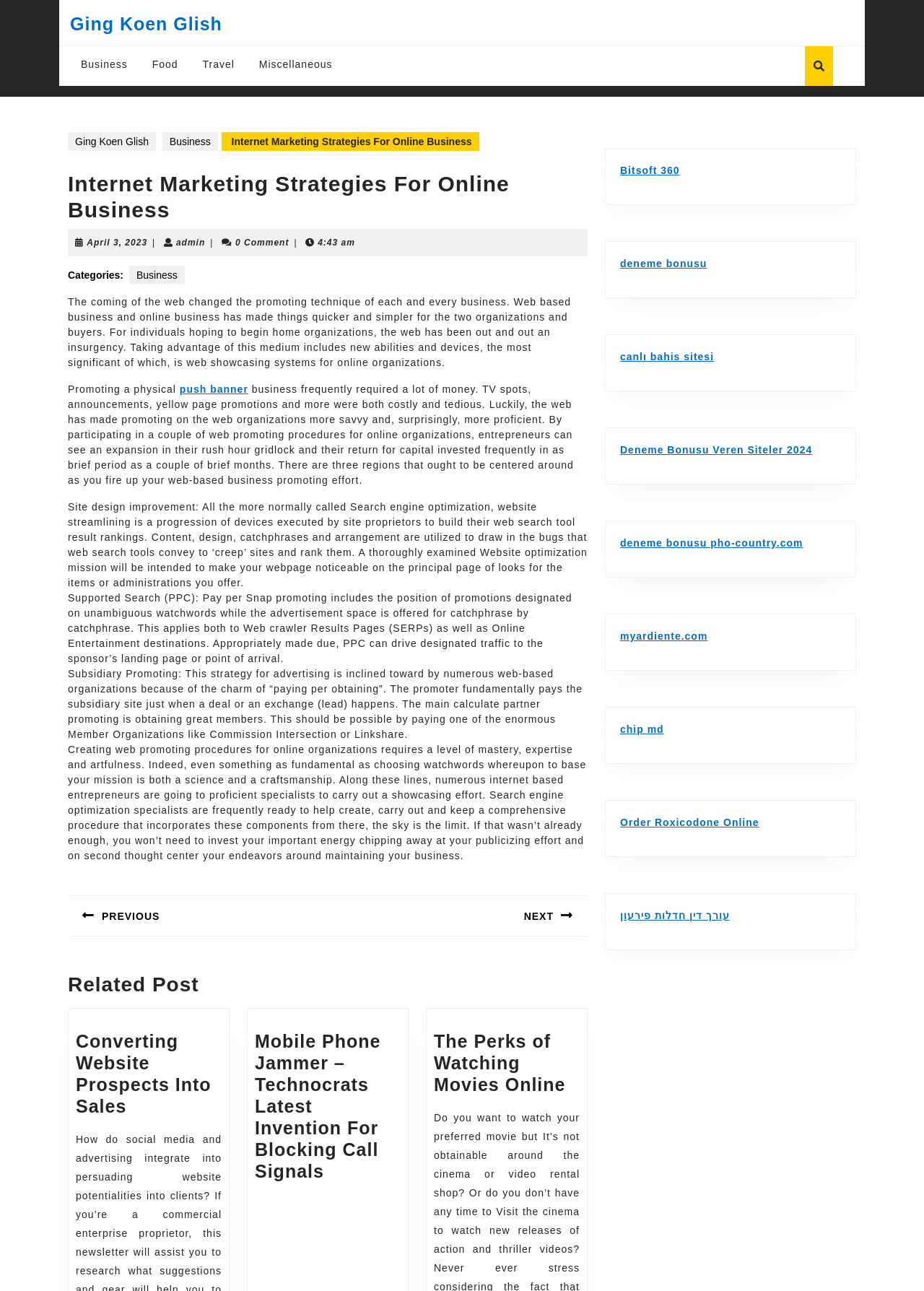Please find the bounding box coordinates for the clickable element needed to perform this instruction: "Explore the 'Related Post' section".

[0.073, 0.745, 0.636, 0.781]